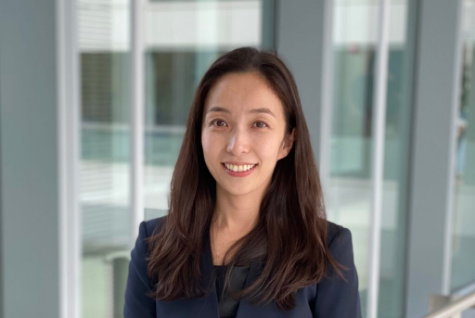Examine the screenshot and answer the question in as much detail as possible: What are Dr. Lee's personal interests?

According to the caption, in her personal life, Dr. Lee enjoys reading, writing, and traveling with her family, reflecting a well-rounded commitment to both her professional and personal pursuits.